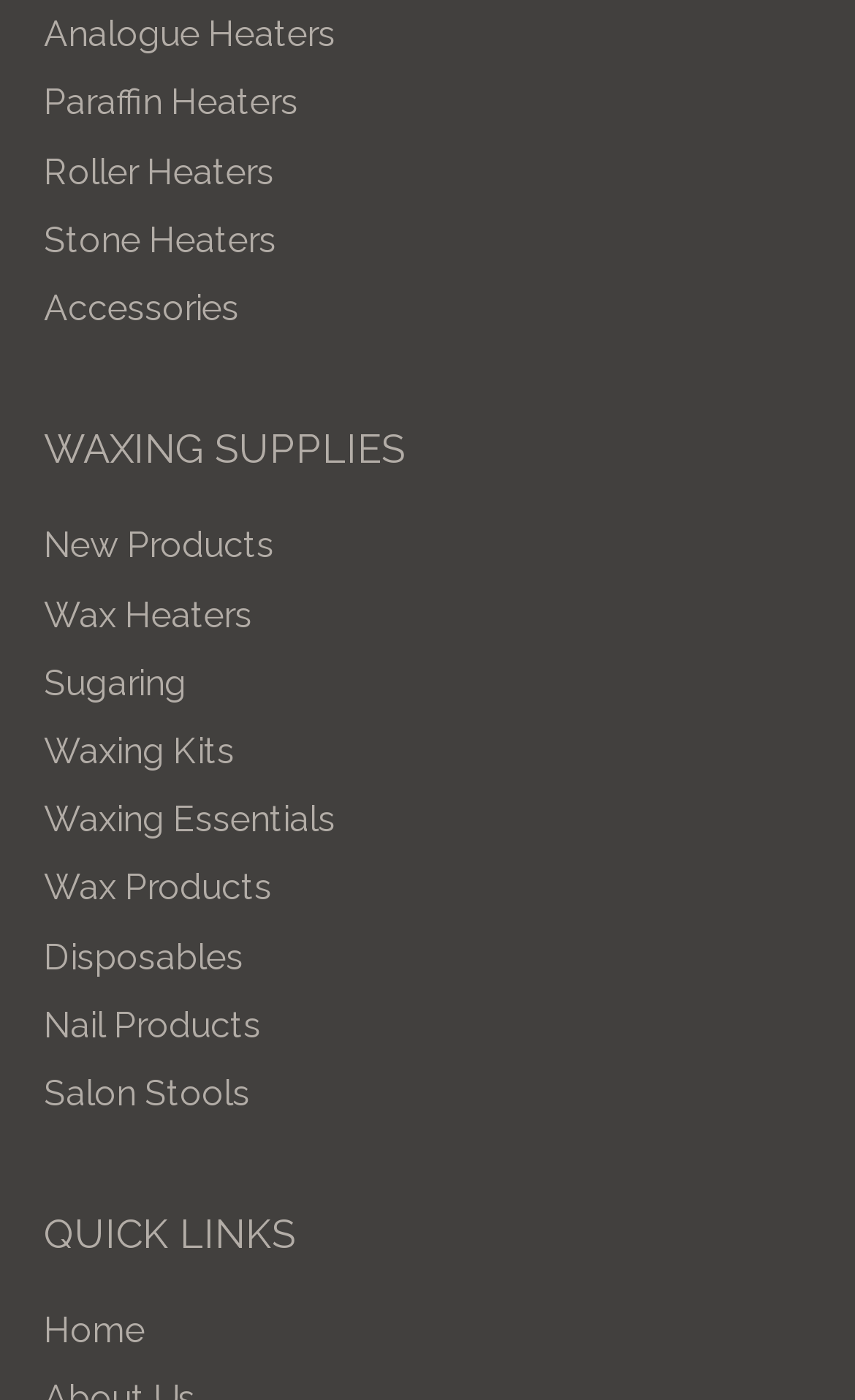What is the last product category listed?
Answer the question with a single word or phrase by looking at the picture.

Salon Stools